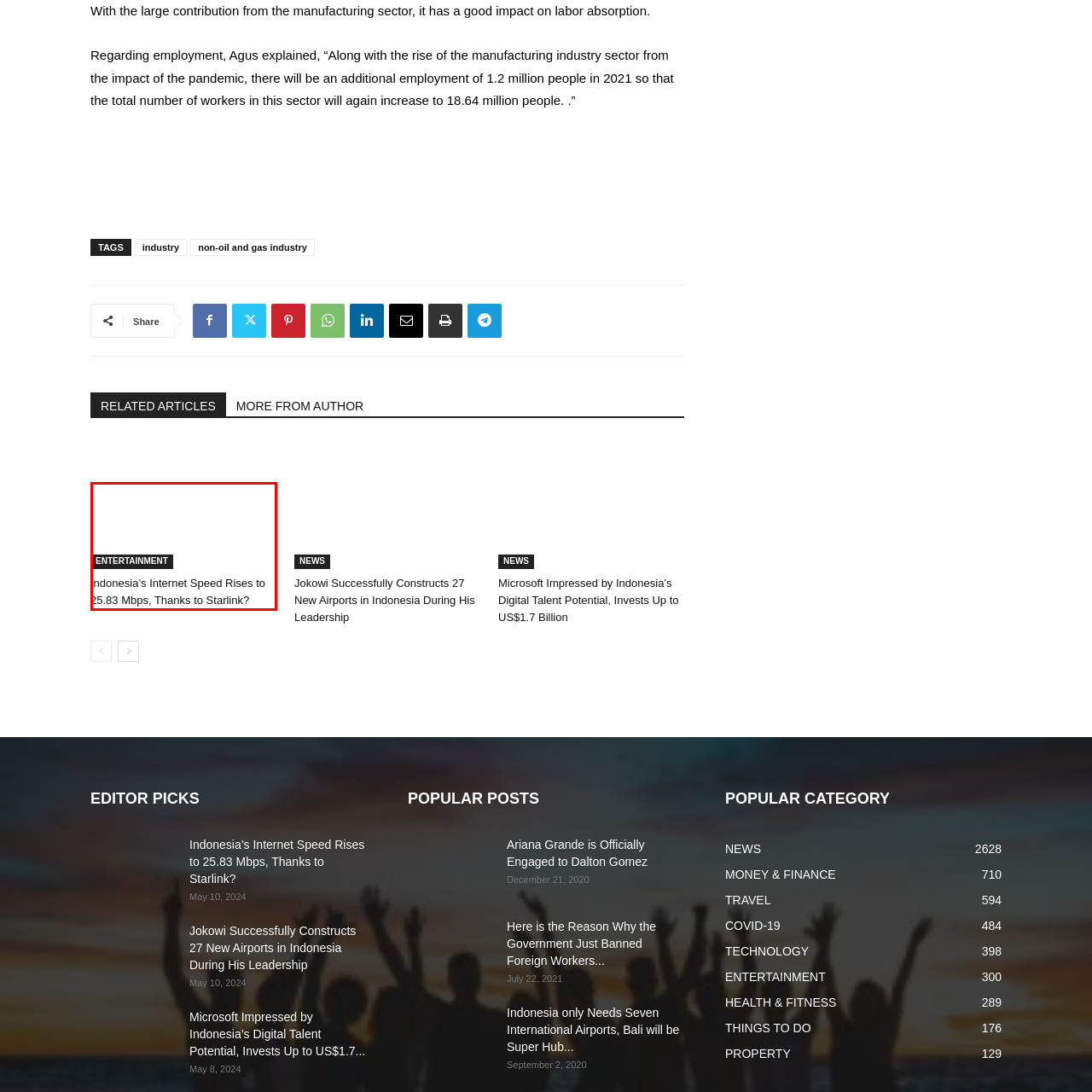What is the name of the satellite internet constellation developed by SpaceX? Look at the image outlined by the red bounding box and provide a succinct answer in one word or a brief phrase.

Starlink